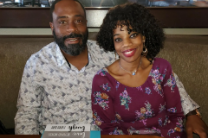What is the atmosphere of the setting?
Examine the image closely and answer the question with as much detail as possible.

The caption describes the setting as a cozy cafe or restaurant, which enhances the intimate atmosphere of the moment, making the scene feel warm and personal.